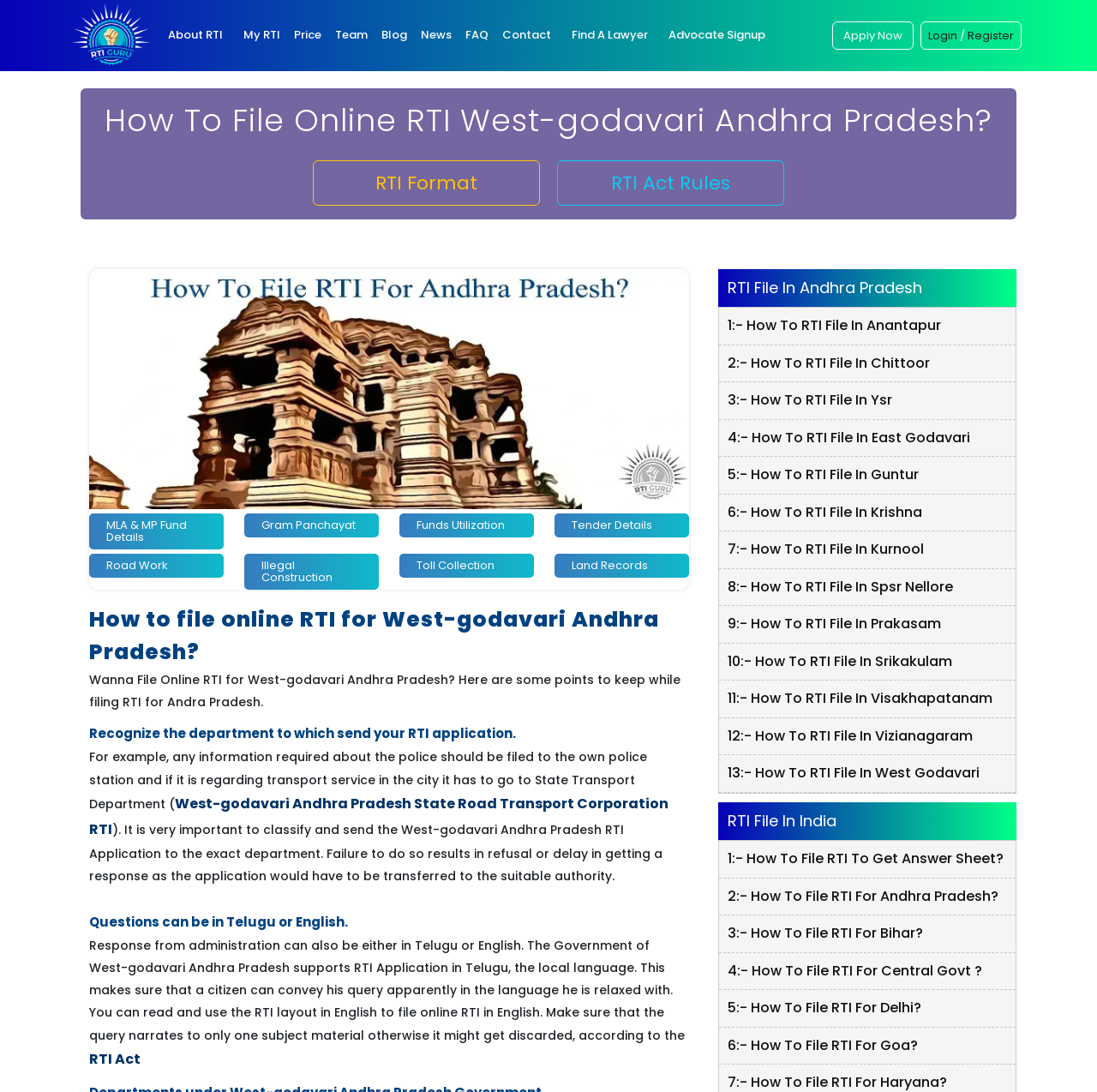Extract the bounding box coordinates for the described element: "RTI Act". The coordinates should be represented as four float numbers between 0 and 1: [left, top, right, bottom].

[0.081, 0.961, 0.128, 0.979]